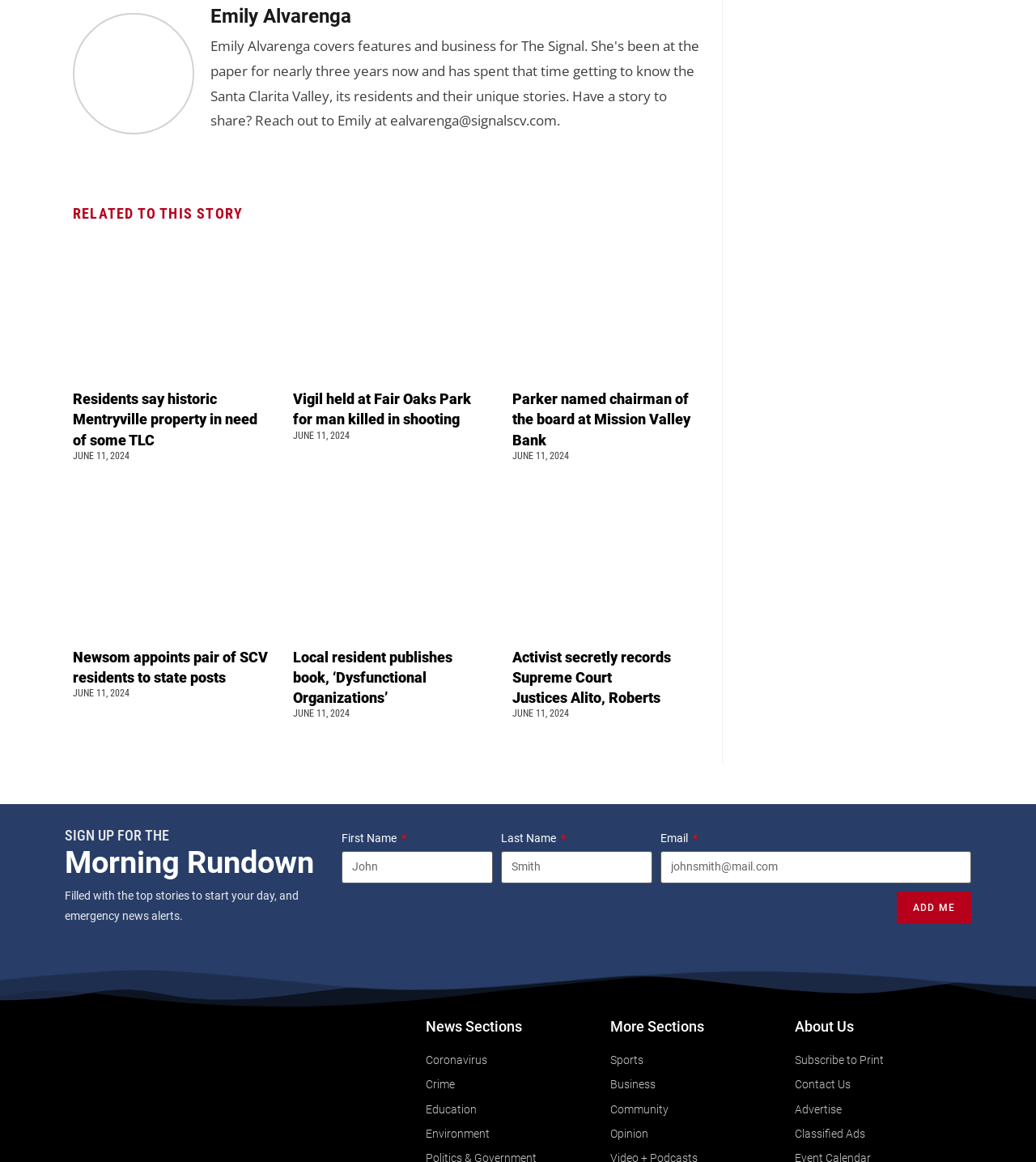Identify the coordinates of the bounding box for the element described below: "Crime". Return the coordinates as four float numbers between 0 and 1: [left, top, right, bottom].

[0.411, 0.925, 0.589, 0.943]